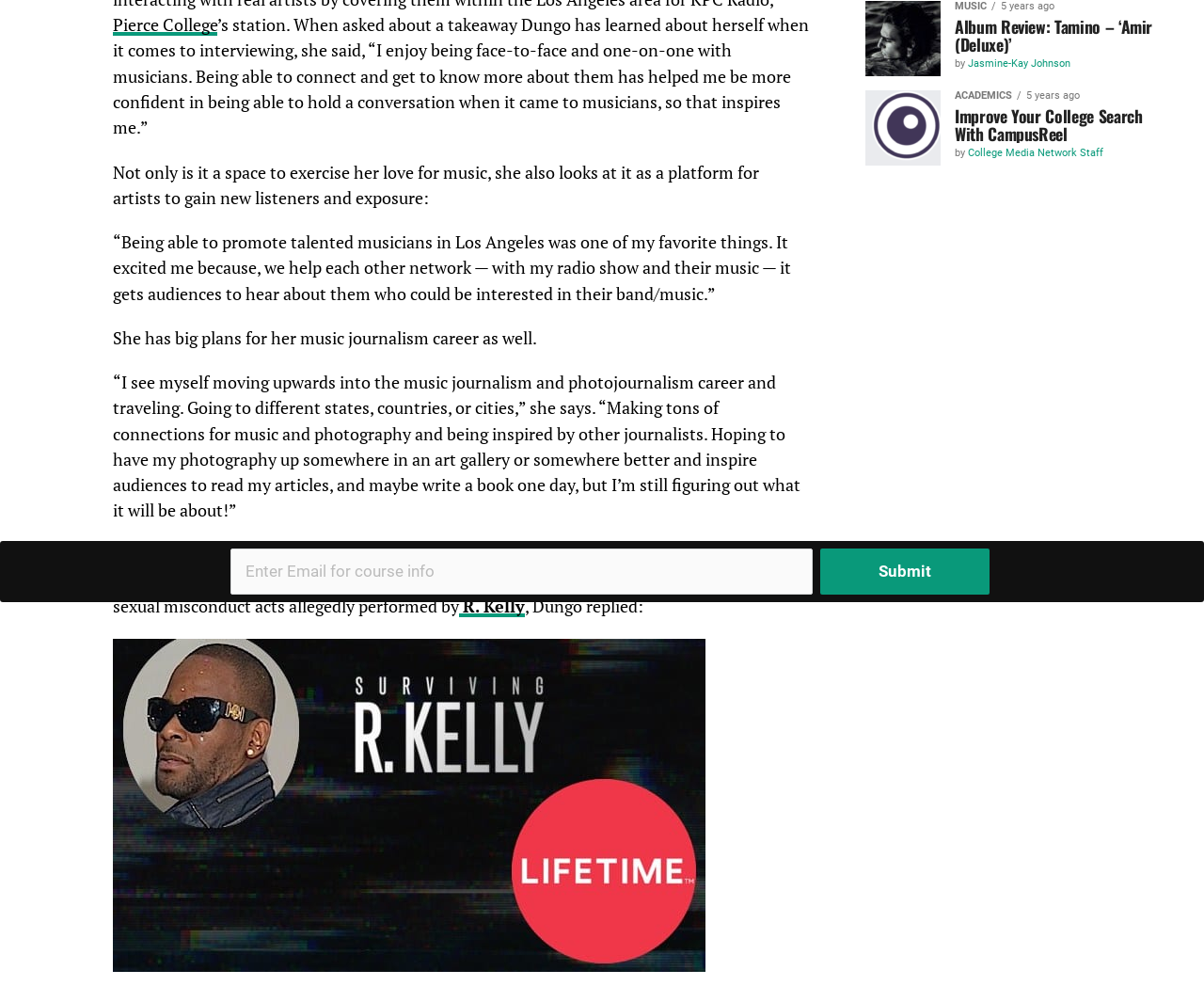Identify the bounding box for the described UI element. Provide the coordinates in (top-left x, top-left y, bottom-right x, bottom-right y) format with values ranging from 0 to 1: College Media Network Staff

[0.804, 0.149, 0.916, 0.162]